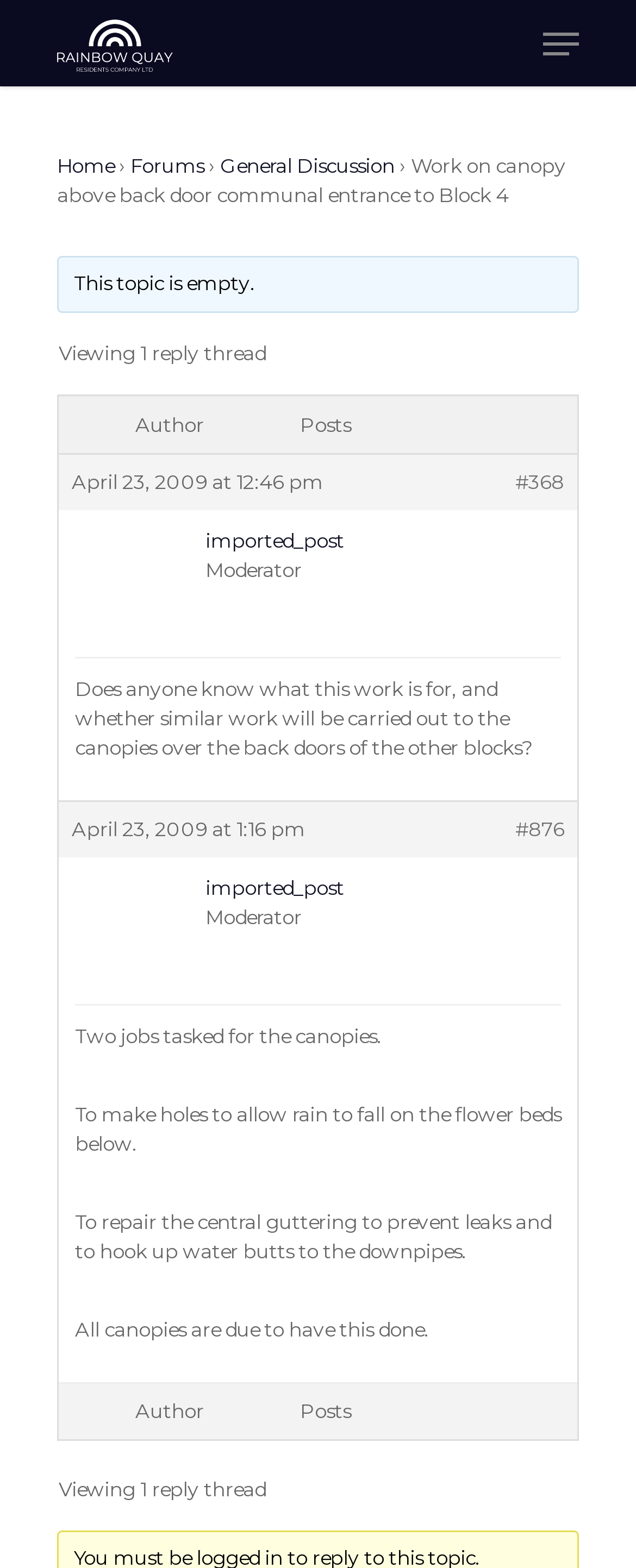Can you specify the bounding box coordinates of the area that needs to be clicked to fulfill the following instruction: "View the 'General Discussion' forum"?

[0.346, 0.098, 0.621, 0.113]